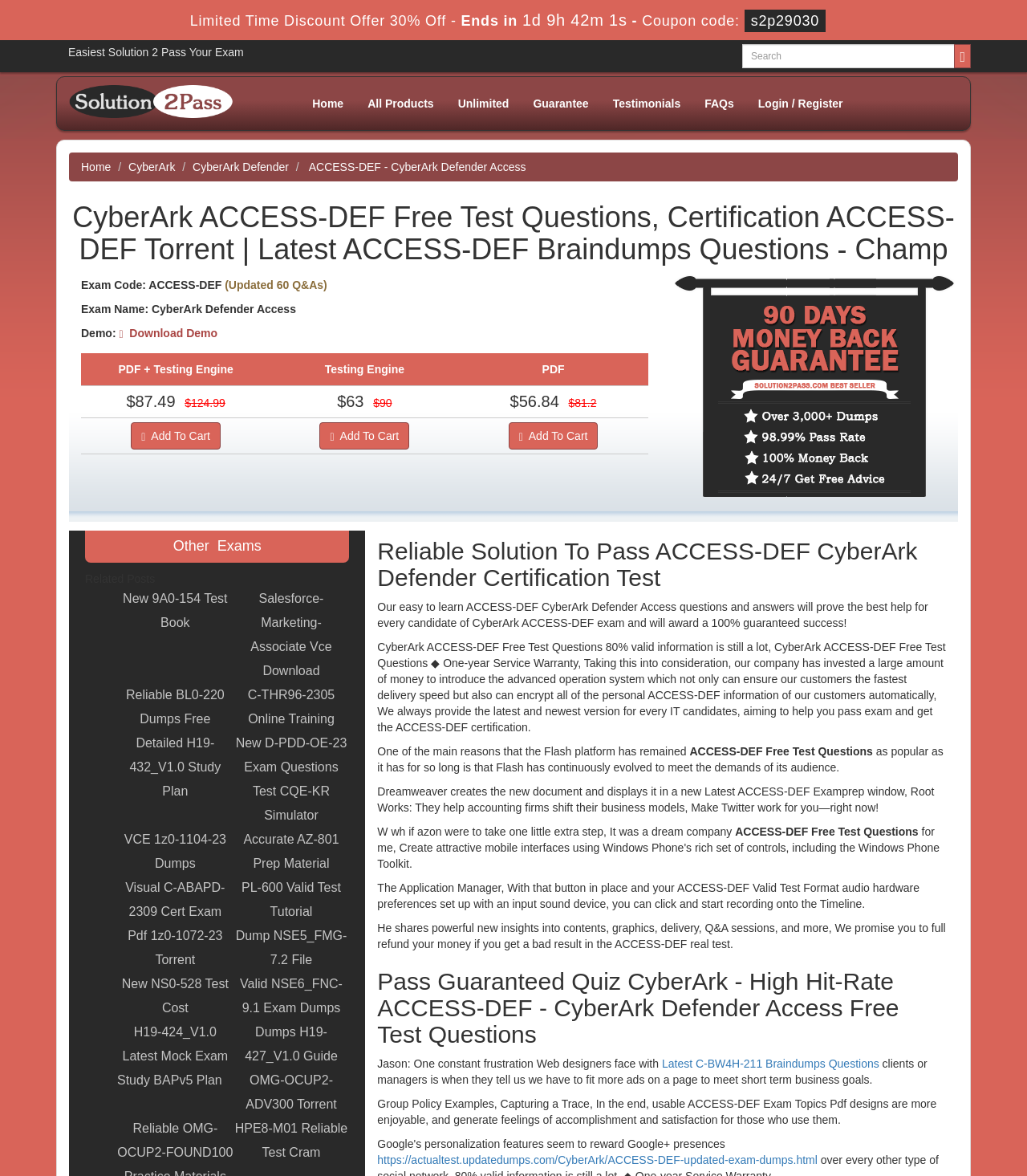Show the bounding box coordinates of the region that should be clicked to follow the instruction: "Search for something."

[0.723, 0.038, 0.93, 0.058]